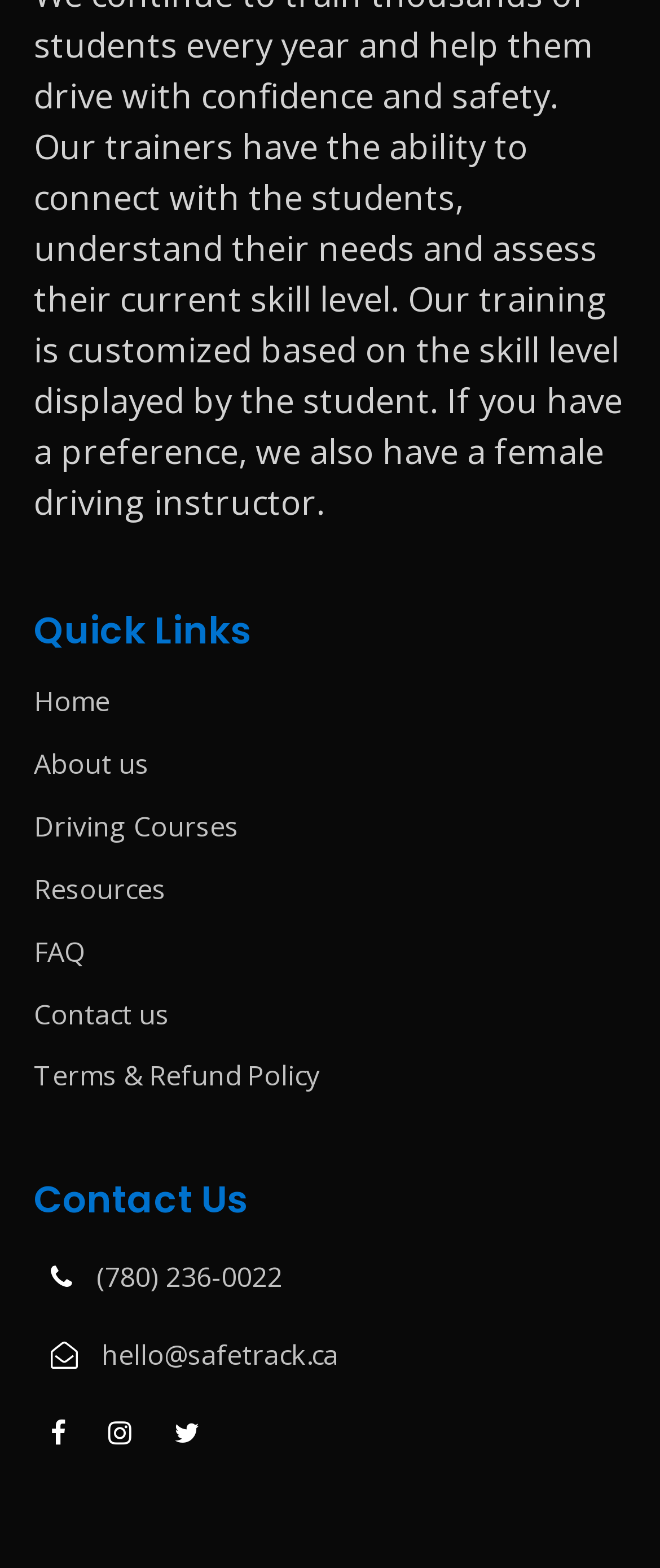Find the bounding box coordinates of the clickable area that will achieve the following instruction: "go to home page".

[0.051, 0.435, 0.167, 0.459]